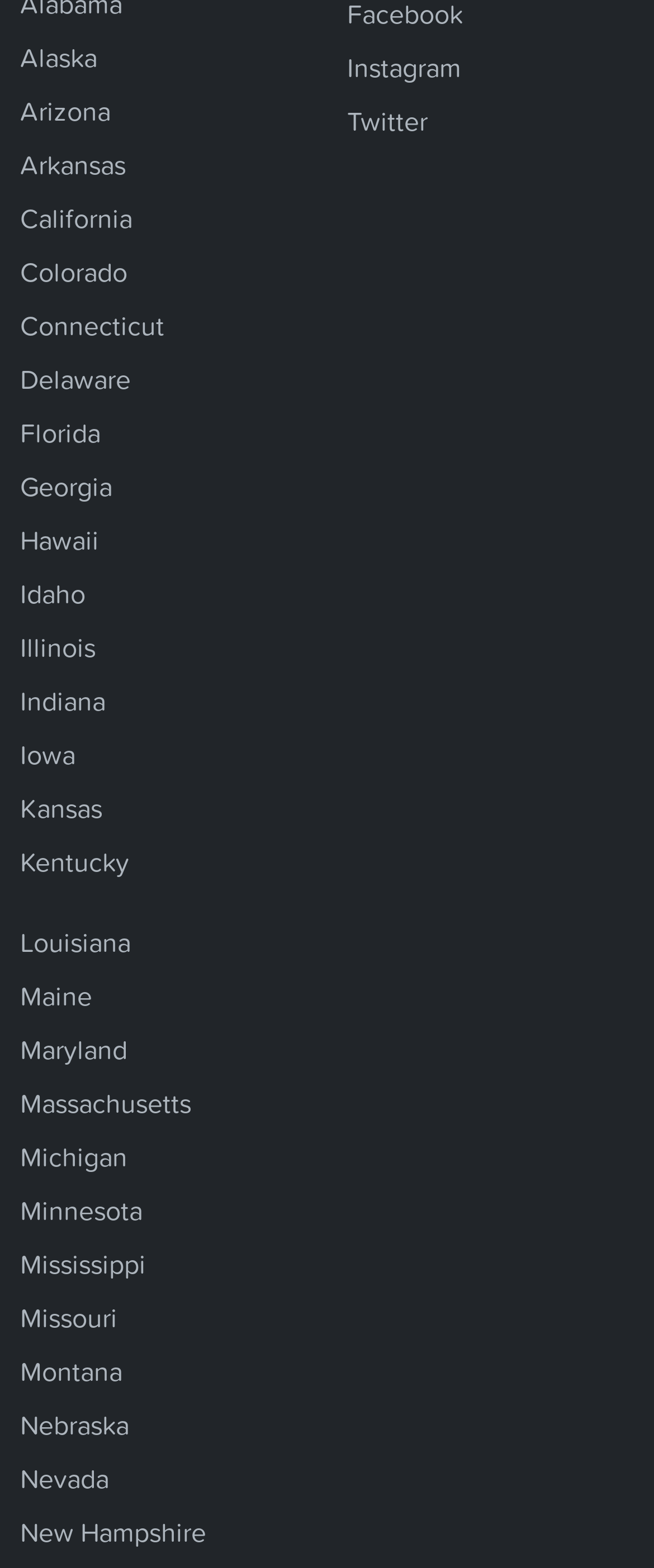Which state is located below 'Florida'?
Kindly offer a detailed explanation using the data available in the image.

By comparing the y1 and y2 coordinates of the link elements, I found that the link element with the OCR text 'Georgia' has a higher y1 coordinate than the link element with the OCR text 'Florida', indicating that it is located below 'Florida' on the webpage.